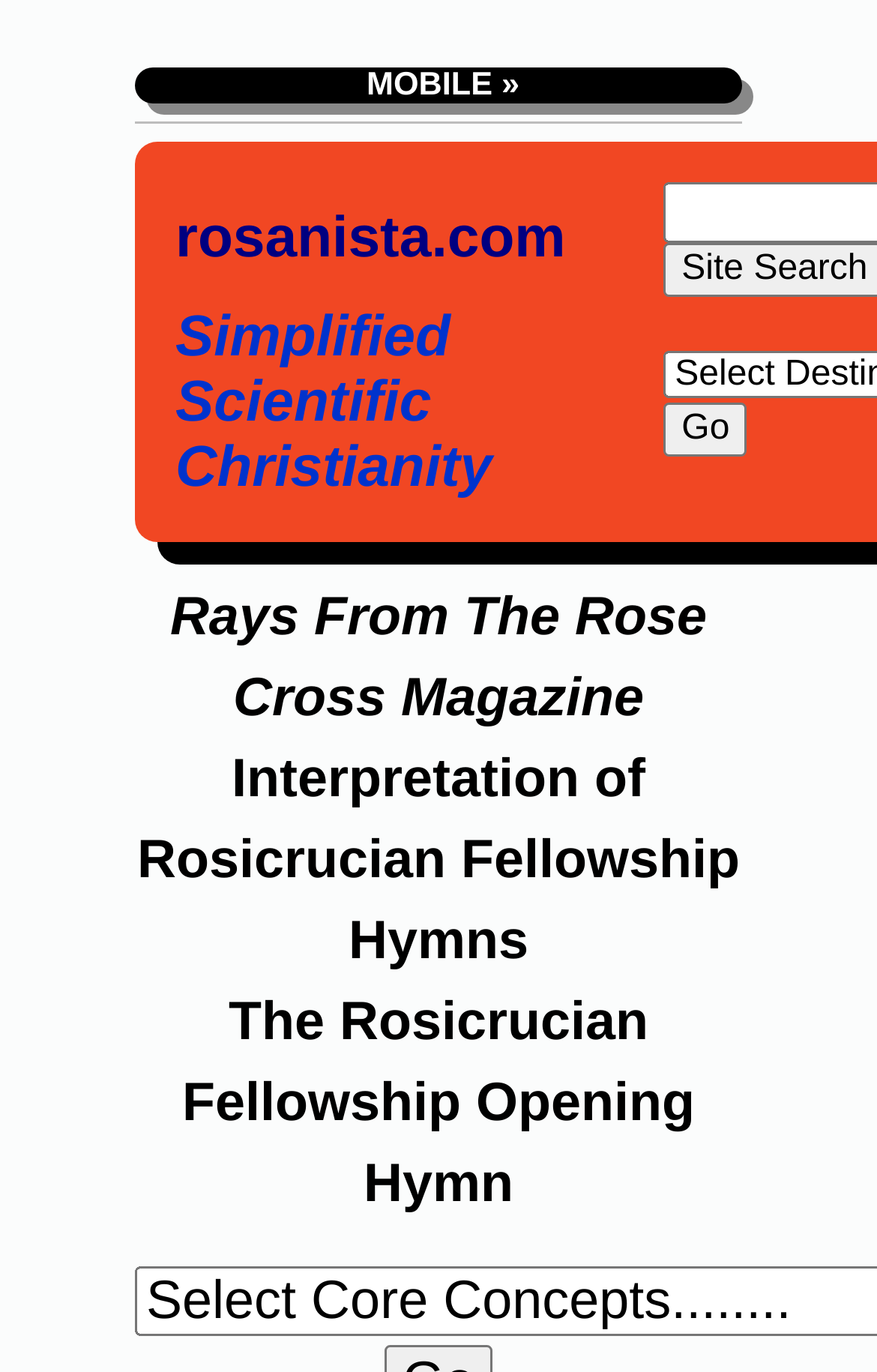Provide the bounding box coordinates of the HTML element described by the text: "MOBILE »". The coordinates should be in the format [left, top, right, bottom] with values between 0 and 1.

[0.408, 0.049, 0.592, 0.075]